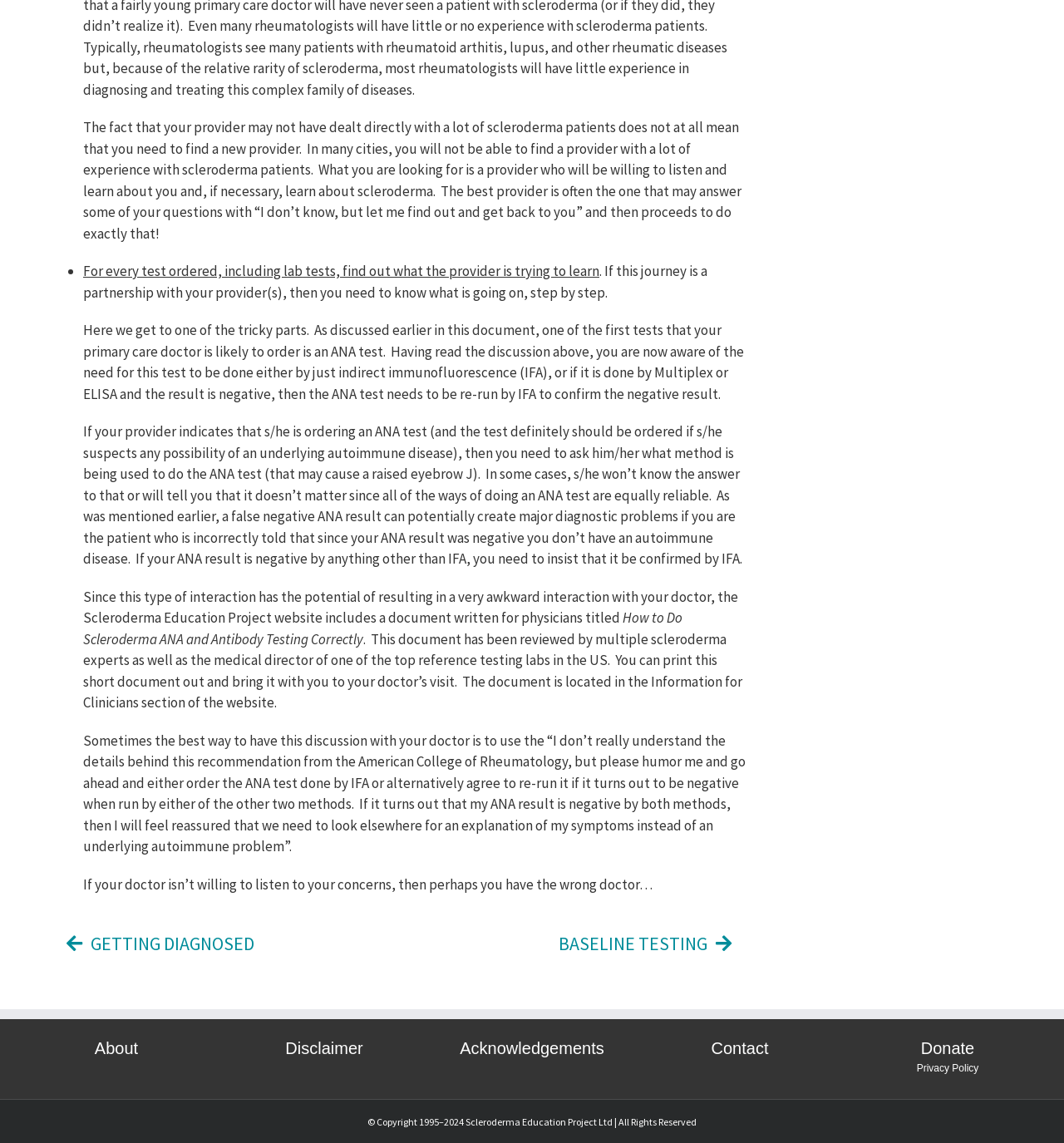From the element description Getting Diagnosed, predict the bounding box coordinates of the UI element. The coordinates must be specified in the format (top-left x, top-left y, bottom-right x, bottom-right y) and should be within the 0 to 1 range.

[0.031, 0.805, 0.27, 0.847]